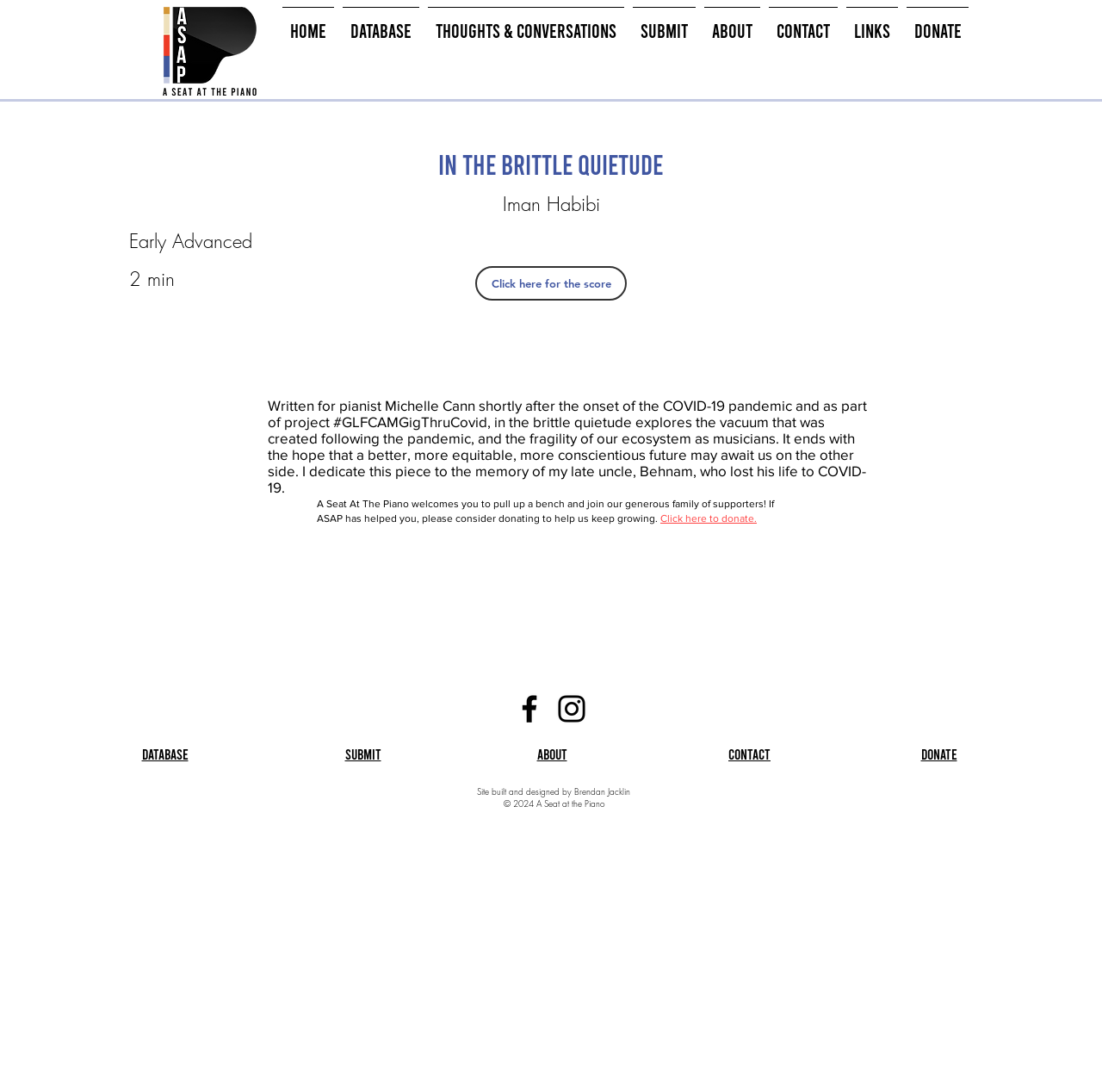Create a detailed summary of all the visual and textual information on the webpage.

The webpage is titled "in the brittle quietude" and features a logo image at the top left corner. Below the logo, there is a navigation menu with 8 links: "HOME", "Database", "Thoughts & Conversations", "Submit", "About", "Contact", "Links", and "Donate". 

The main content area is divided into two sections. The top section has three headings: "in the brittle quietude", "Iman Habibi", and "Early Advanced". Below these headings, there is a link to "Click here for the score" and another heading with no text. 

The main content area also features a paragraph of text that describes the piece "in the brittle quietude", which was written for pianist Michelle Cann during the COVID-19 pandemic. The text also dedicates the piece to the memory of the author's late uncle, Behnam, who lost his life to COVID-19.

Below this text, there is another paragraph that welcomes visitors to "A Seat At The Piano" and invites them to donate to support the organization. There is a link to "Click here to donate" next to this text.

At the bottom of the page, there is a social media bar with links to Facebook and Instagram, represented by their respective icons. Below the social media bar, there are four headings: "Database", "Submit", "About", and "Contact", each with a corresponding link. Finally, there is a footer section with text that credits the site's design and build to Brendan Jacklin, and a copyright notice for "A Seat at the Piano" 2024.